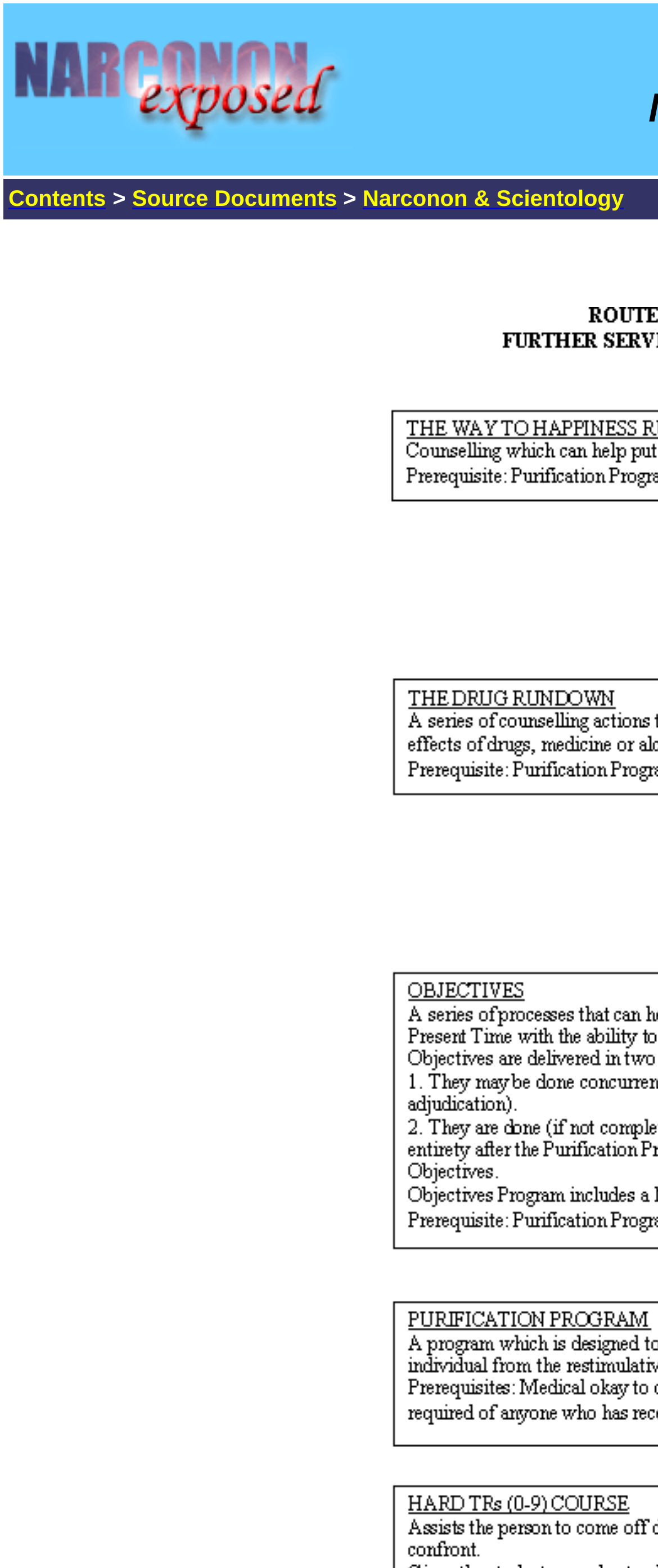Provide the bounding box coordinates of the UI element that matches the description: "Source Documents".

[0.201, 0.118, 0.512, 0.134]